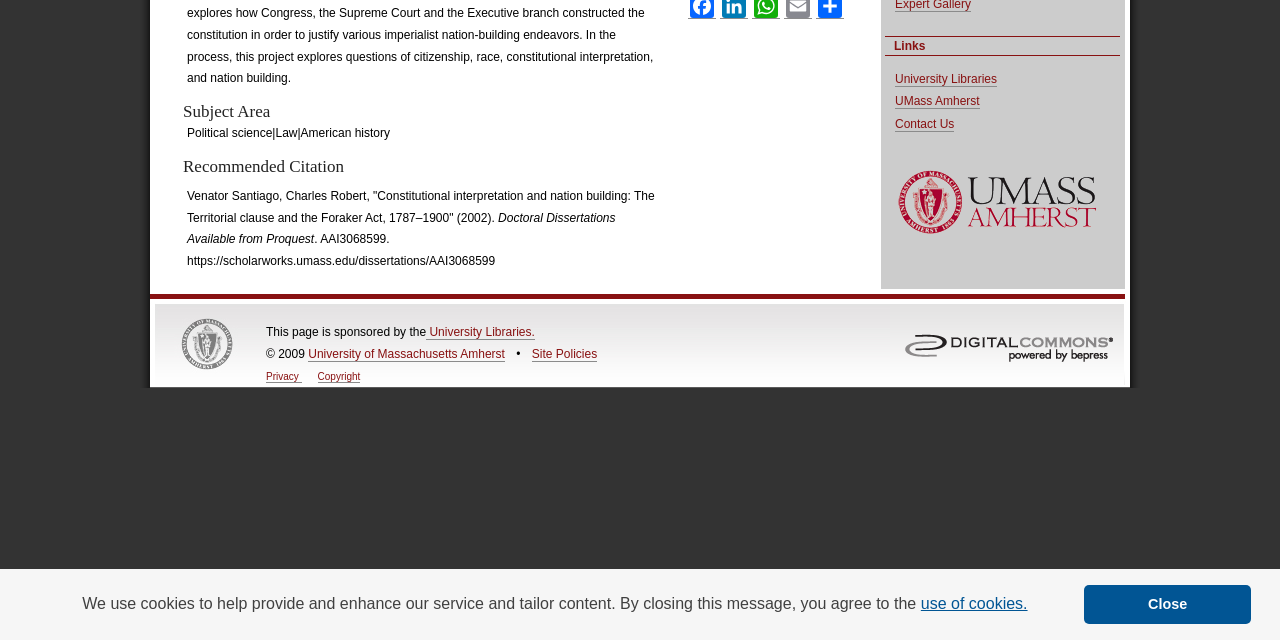Locate the bounding box of the UI element described in the following text: "University of Massachusetts Amherst".

[0.241, 0.543, 0.394, 0.566]